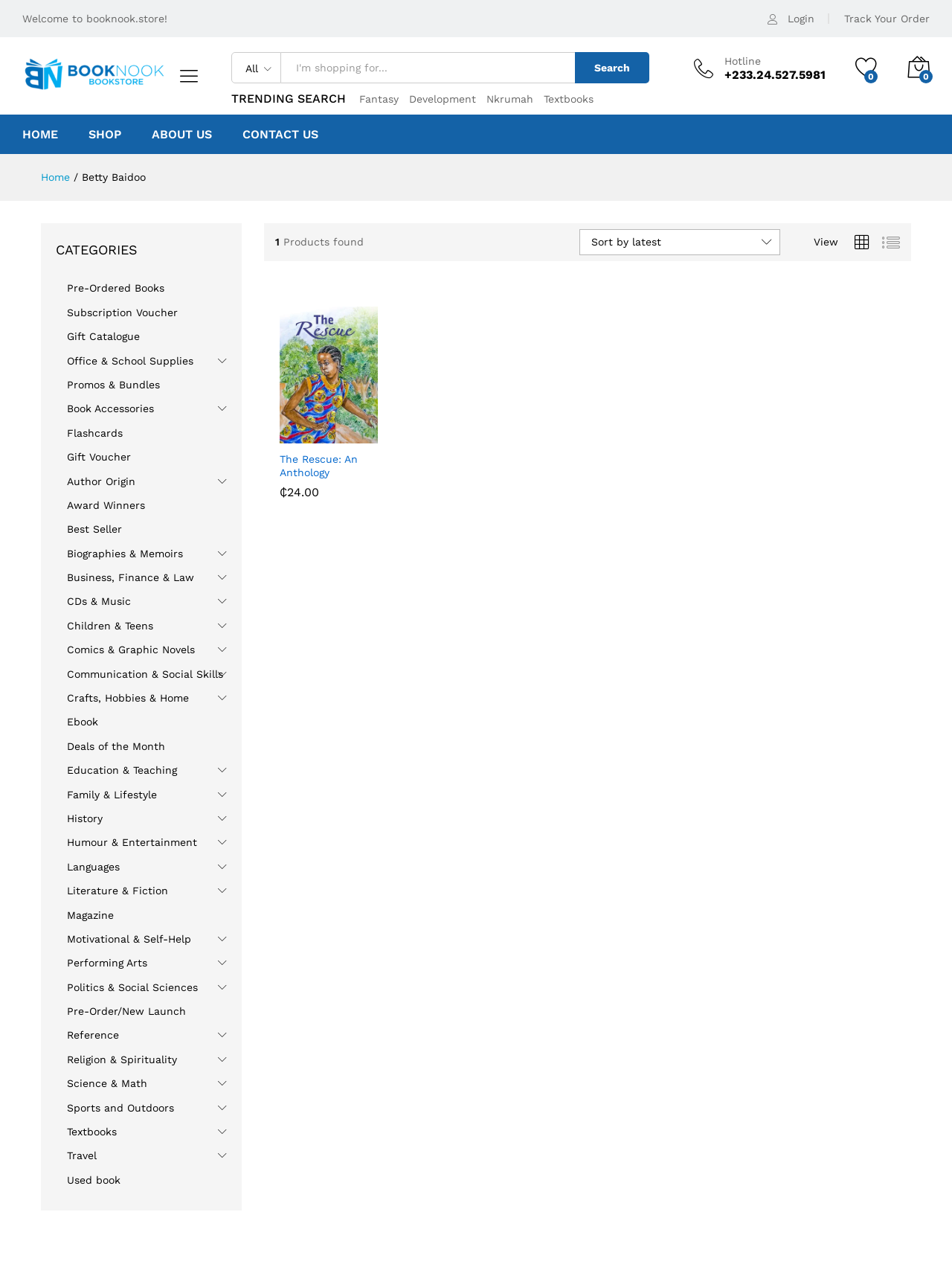Please specify the bounding box coordinates of the clickable section necessary to execute the following command: "Search for products".

[0.295, 0.041, 0.604, 0.065]